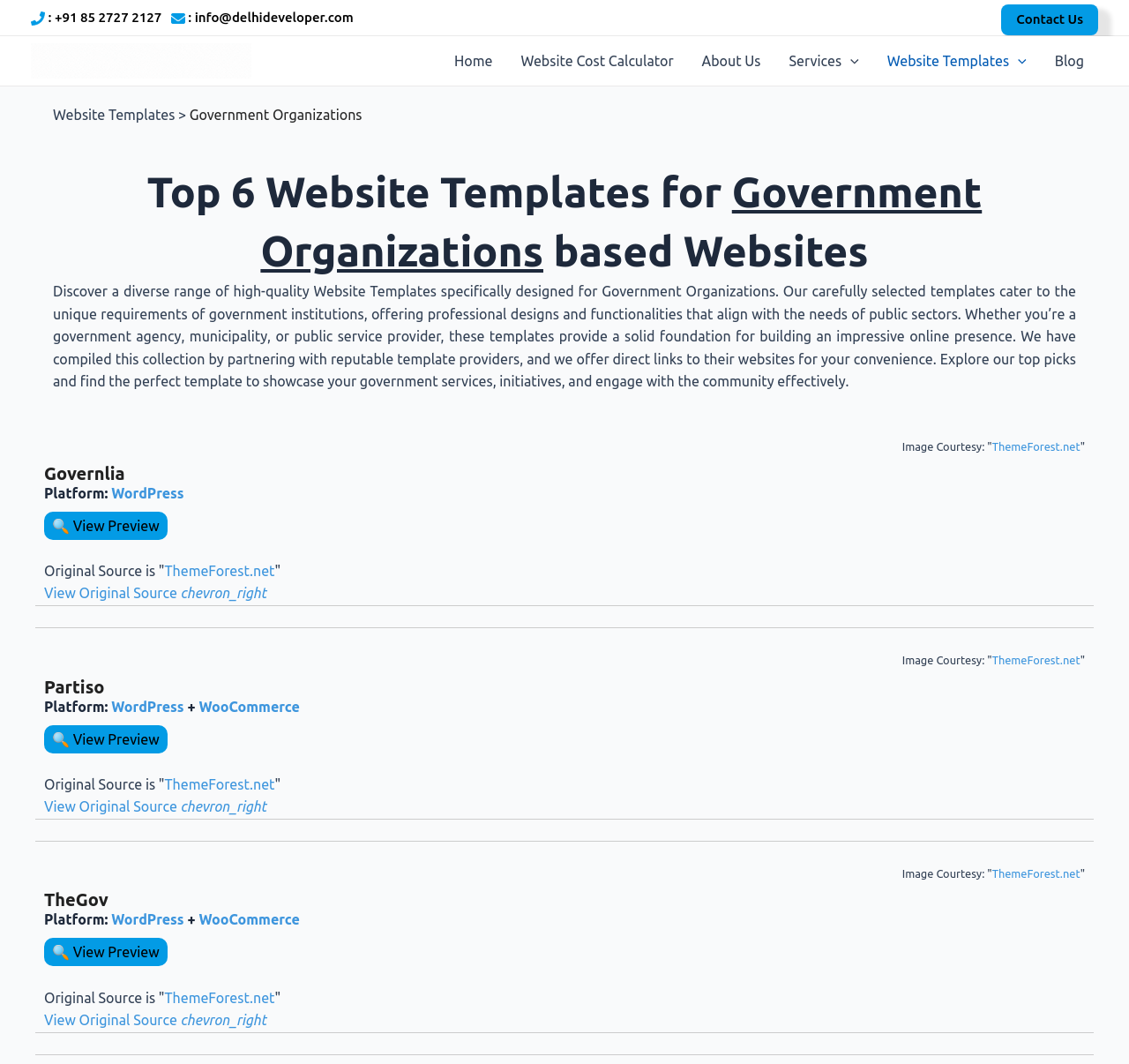Please identify the bounding box coordinates of the clickable area that will allow you to execute the instruction: "View website templates for government organizations".

[0.168, 0.1, 0.321, 0.115]